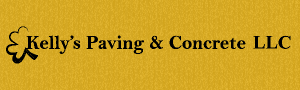Describe all the important aspects and details of the image.

This image features the logo of "Kelly’s Paving & Concrete LLC," prominently displayed against a gold background. The logo showcases an elegant font that emphasizes the company's name, reflecting a professional and inviting aesthetic. This visual representation aligns with the company’s focus on paving and concrete services, suggesting reliability and quality in their offerings. The logo serves as a key branding element for Kelly’s Paving, which is dedicated to enhancing the curb appeal and functionality of paved surfaces.